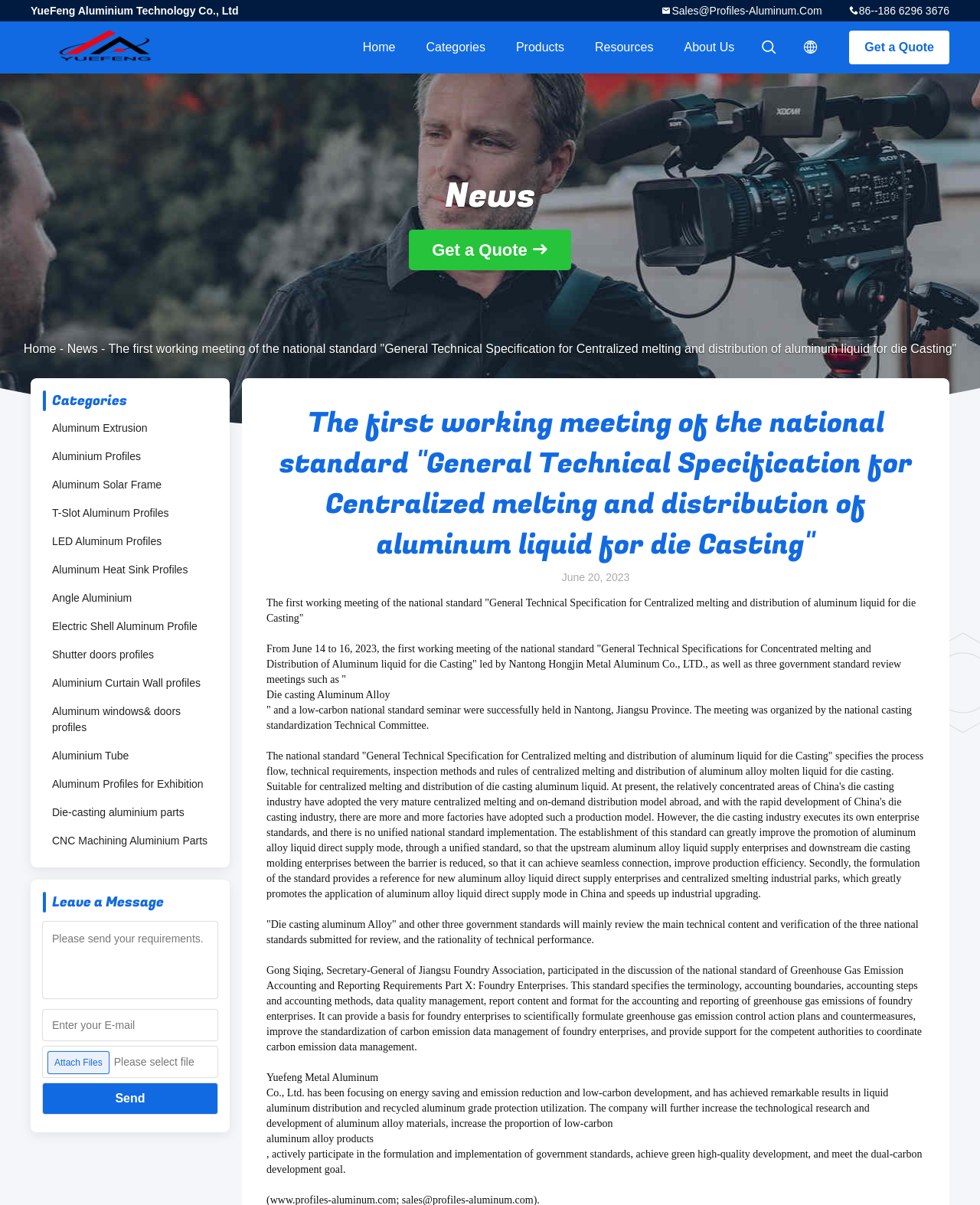Please identify the bounding box coordinates for the region that you need to click to follow this instruction: "Enter your E-mail".

[0.044, 0.838, 0.222, 0.863]